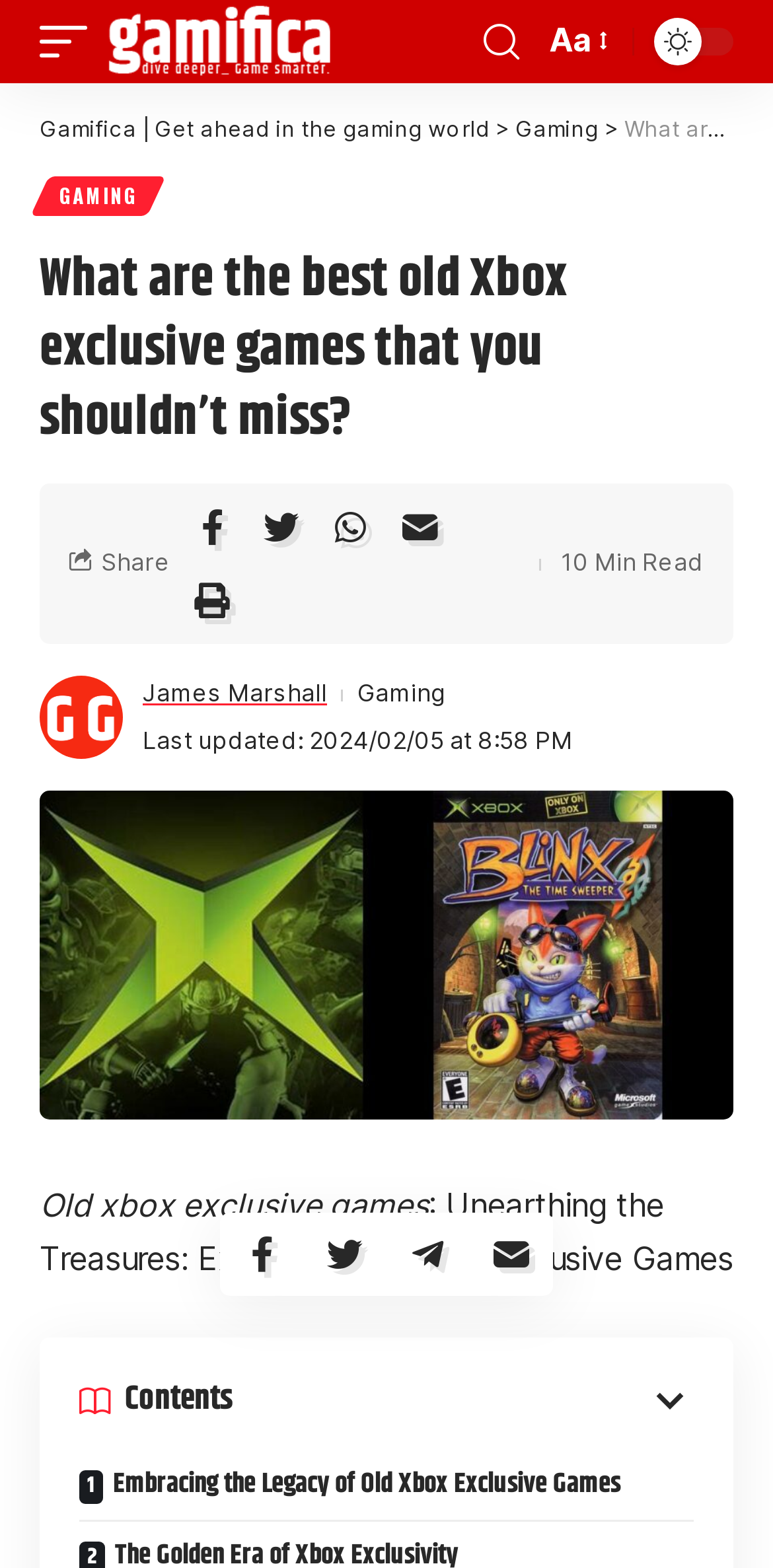Provide a short answer using a single word or phrase for the following question: 
What is the author of this article?

James Marshall